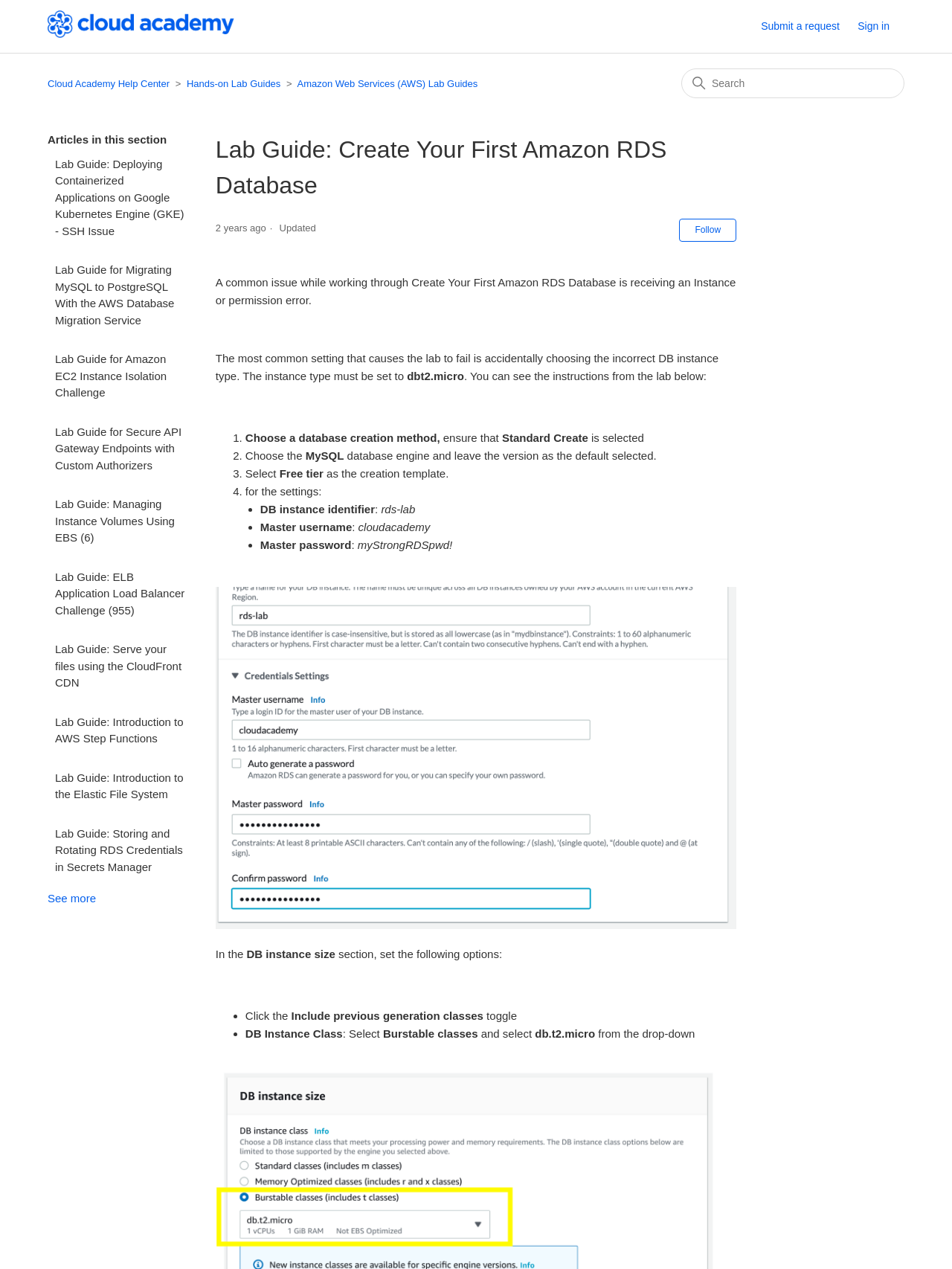Give a full account of the webpage's elements and their arrangement.

The webpage is a help center article titled "Lab Guide: Create Your First Amazon RDS Database" from Cloud Academy. At the top, there is a navigation bar with links to the help center home page, a search bar, and a sign-in button. Below the navigation bar, there is a list of links to other lab guides, including "Hands-on Lab Guides" and "Amazon Web Services (AWS) Lab Guides".

The main content of the article is divided into sections. The first section has a heading "Lab Guide: Create Your First Amazon RDS Database" and a timestamp indicating when the article was last updated. Below the heading, there is a brief description of a common issue encountered while working through the lab guide, which is receiving an instance or permission error.

The article then provides step-by-step instructions on how to set up an Amazon RDS database, including choosing a database creation method, selecting the MySQL database engine, and configuring the instance settings. Each step is numbered and includes detailed descriptions and screenshots.

On the right side of the article, there is a button to follow the article and a notification indicating that no one has followed it yet. There are also links to other related lab guides at the bottom of the page.

Throughout the article, there are several images and screenshots that illustrate the steps and provide additional information. The overall layout is organized and easy to follow, with clear headings and concise text.